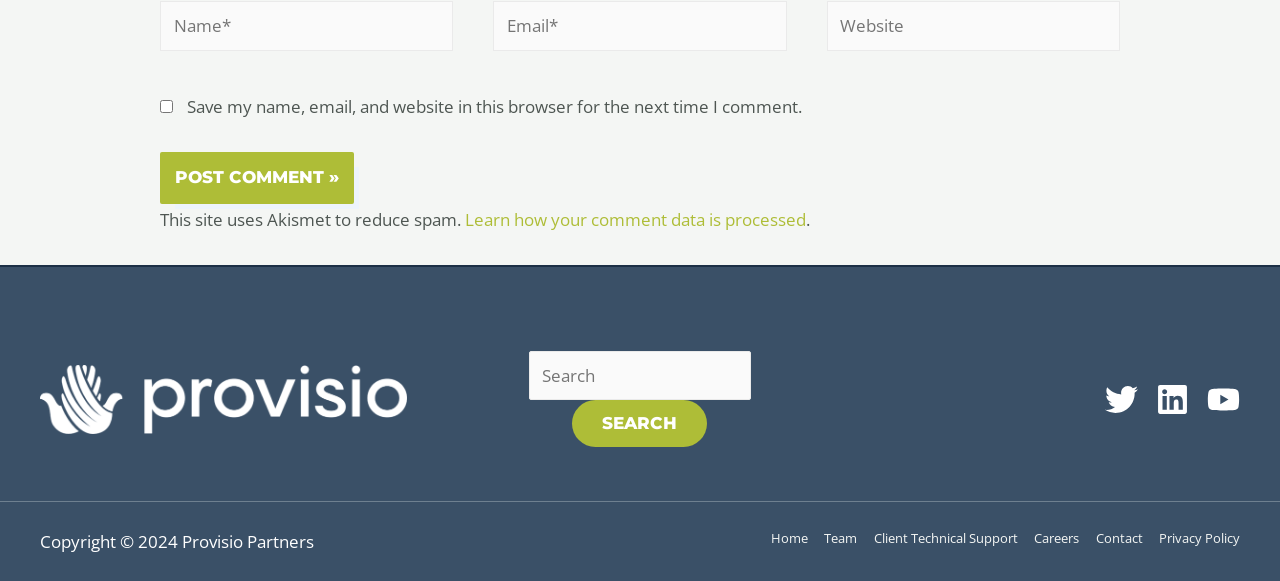Determine the coordinates of the bounding box that should be clicked to complete the instruction: "Enter your name". The coordinates should be represented by four float numbers between 0 and 1: [left, top, right, bottom].

[0.125, 0.001, 0.354, 0.088]